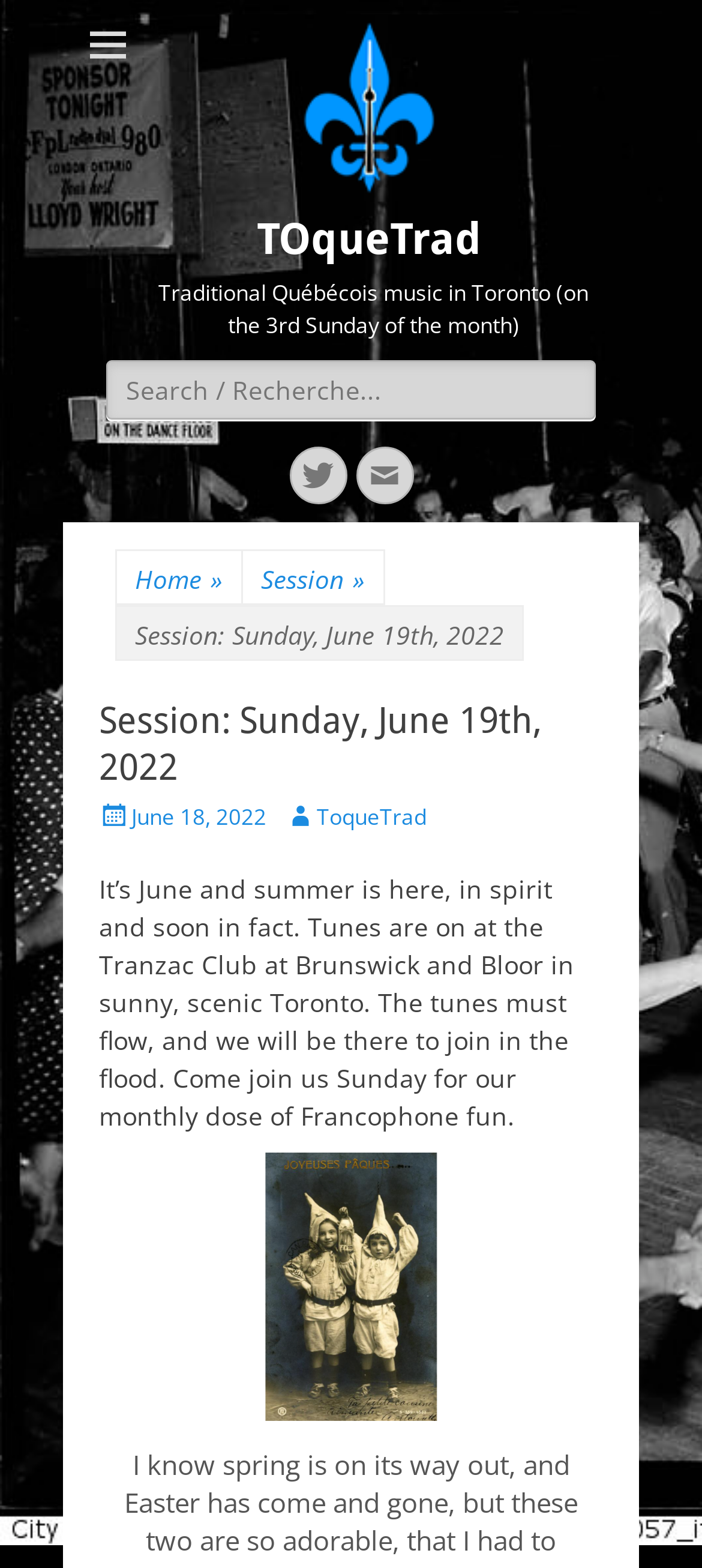By analyzing the image, answer the following question with a detailed response: Who is the author of the post?

The question can be answered by looking at the link element ' ToqueTrad' which is associated with the 'Author' StaticText element, suggesting that ToqueTrad is the author of the post.